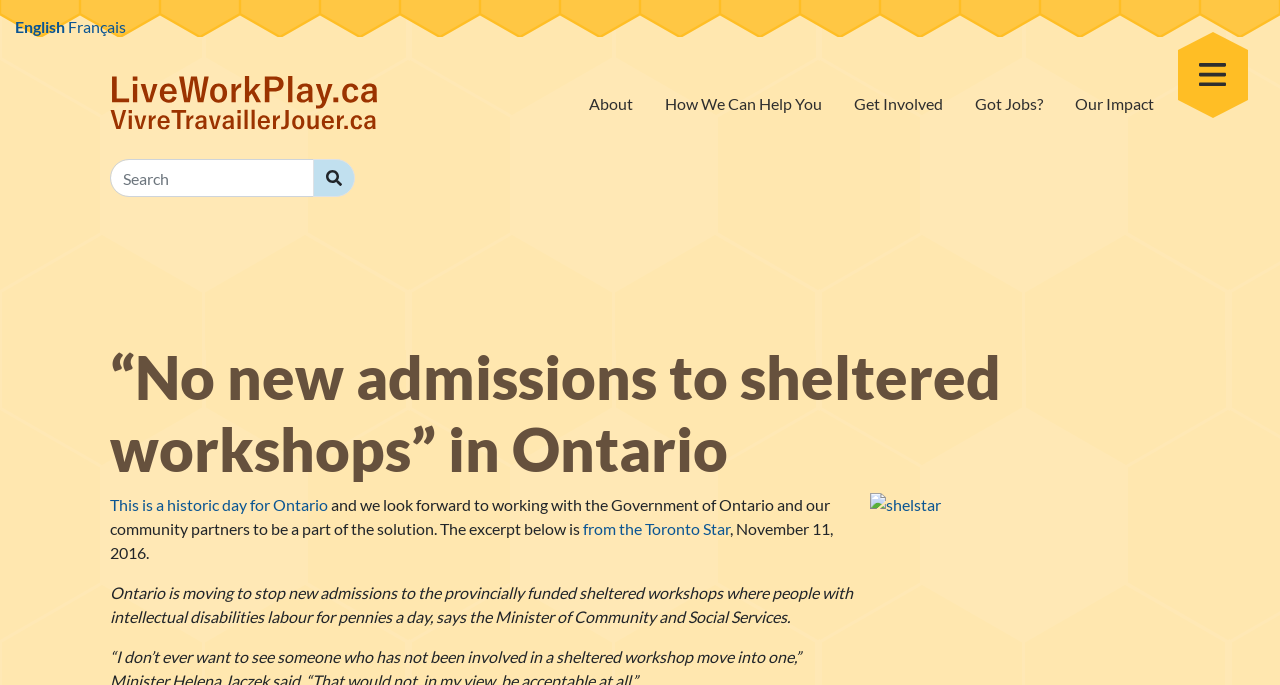What language options are available?
Please interpret the details in the image and answer the question thoroughly.

The language options are located at the top-right corner of the webpage, and they are presented as two links, 'English' and 'Français', which allow users to switch between the two languages.